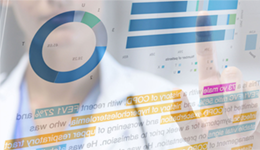Using the information in the image, give a detailed answer to the following question: What type of data is displayed on the interface?

The caption explicitly states that the digital interface displays 'various data visualizations, including graphs and circular charts', which indicates the type of data being displayed.